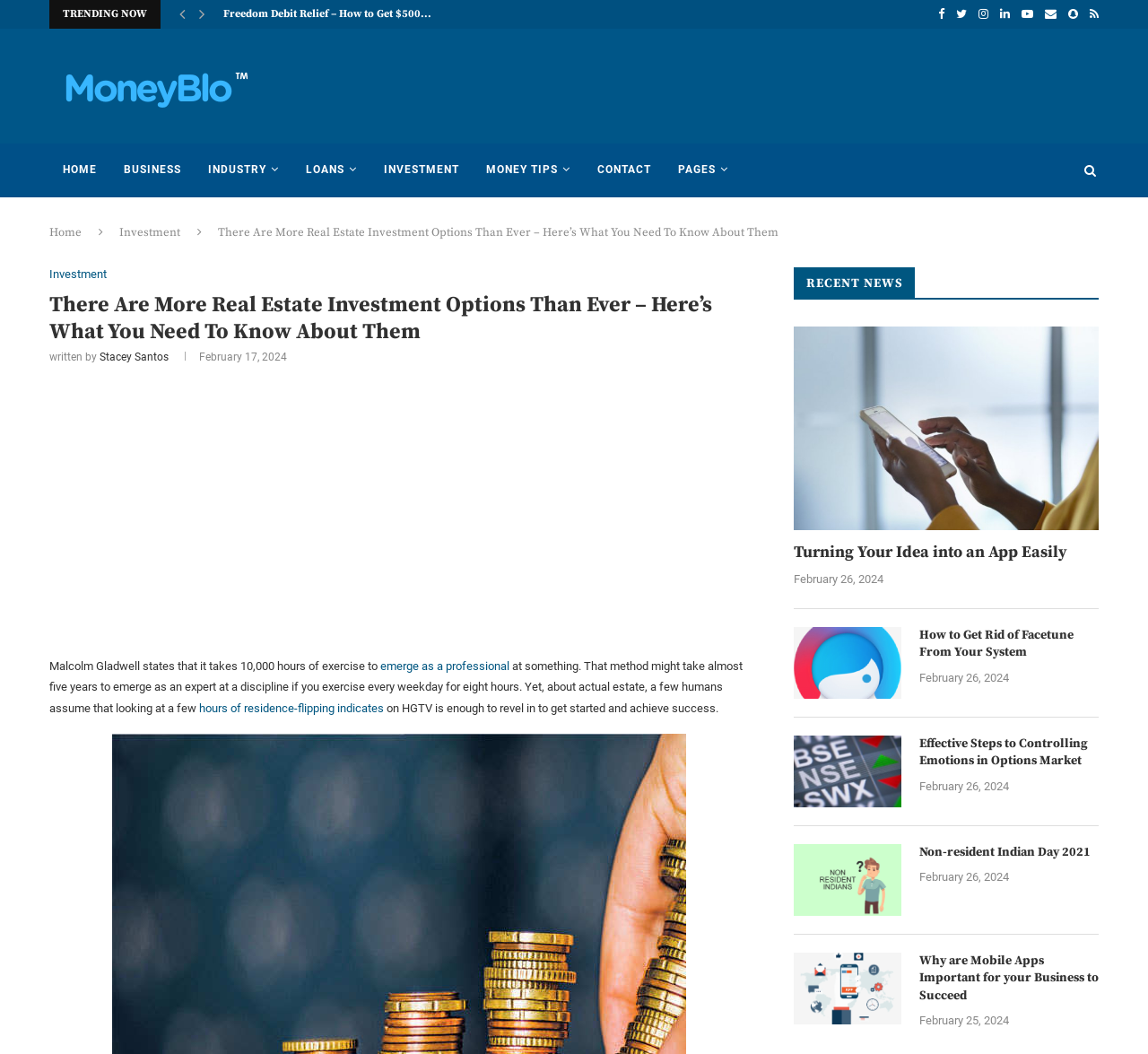Provide the bounding box coordinates in the format (top-left x, top-left y, bottom-right x, bottom-right y). All values are floating point numbers between 0 and 1. Determine the bounding box coordinate of the UI element described as: Stacey Santos

[0.087, 0.333, 0.147, 0.344]